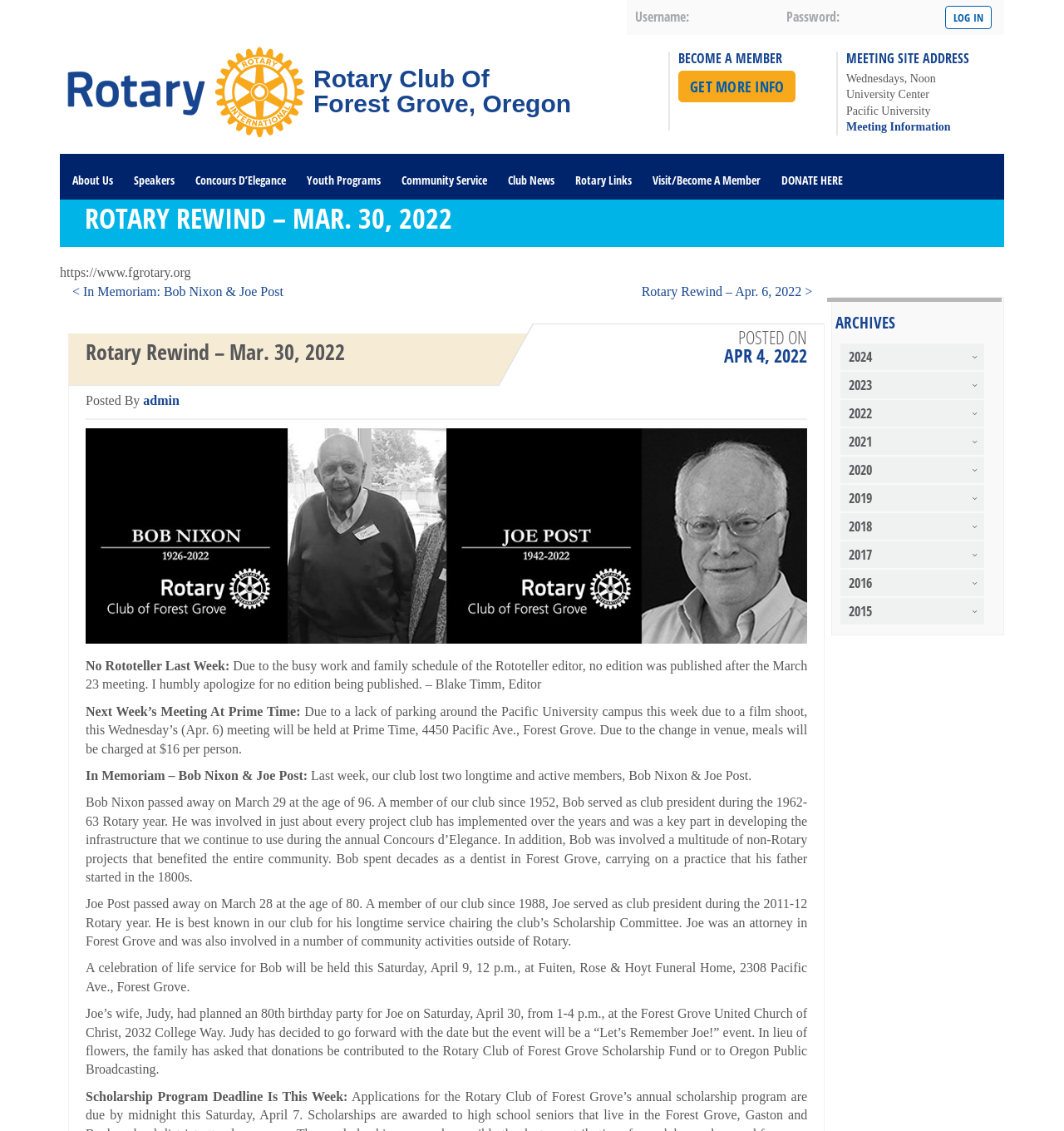What is the username input field's placeholder text?
Look at the image and respond to the question as thoroughly as possible.

I found the textbox element with the label 'Username:' and determined that it is an input field for username. The placeholder text is 'Username:'.